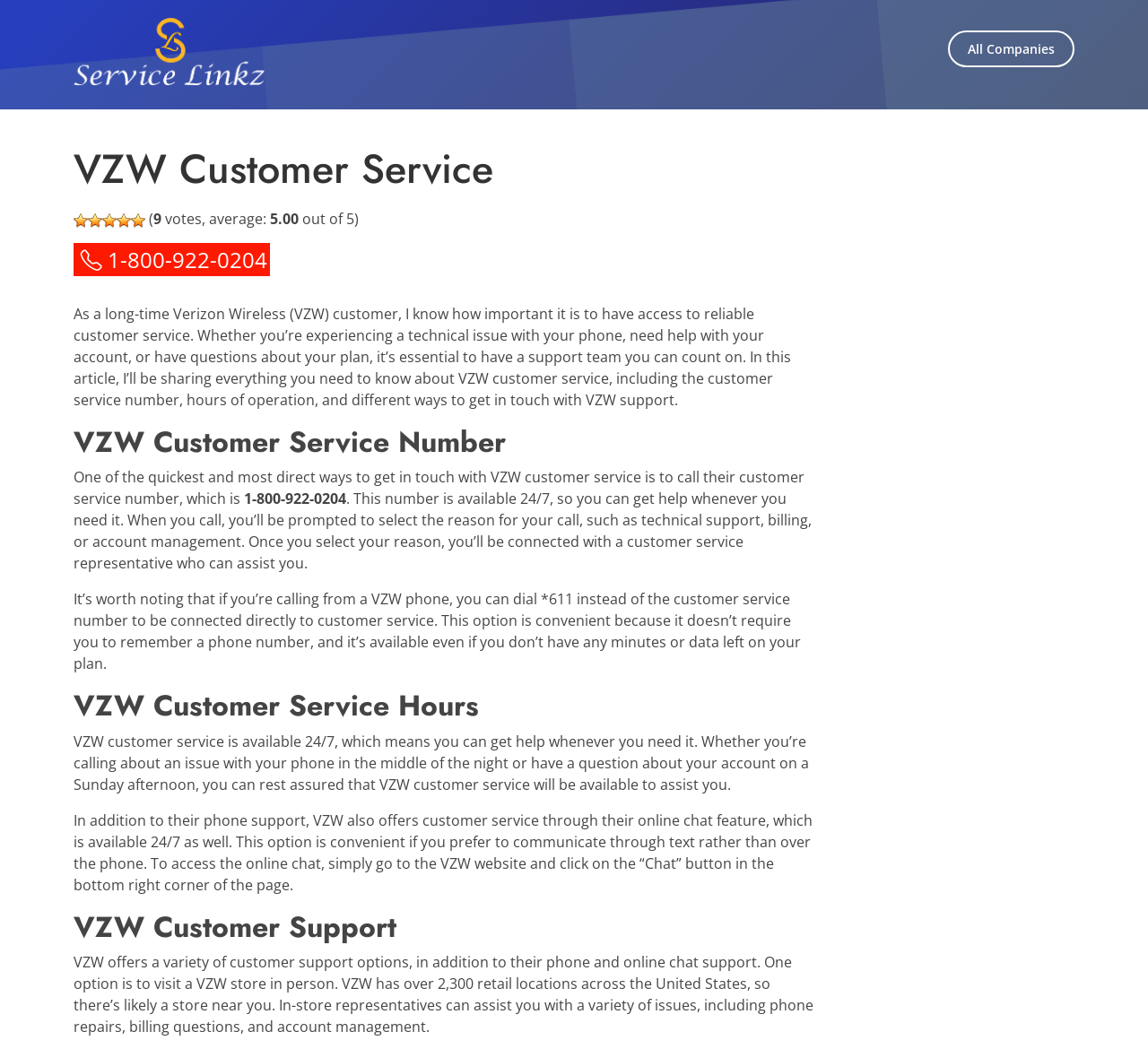Extract the bounding box coordinates for the described element: "1-800-922-0204". The coordinates should be represented as four float numbers between 0 and 1: [left, top, right, bottom].

[0.064, 0.232, 0.235, 0.263]